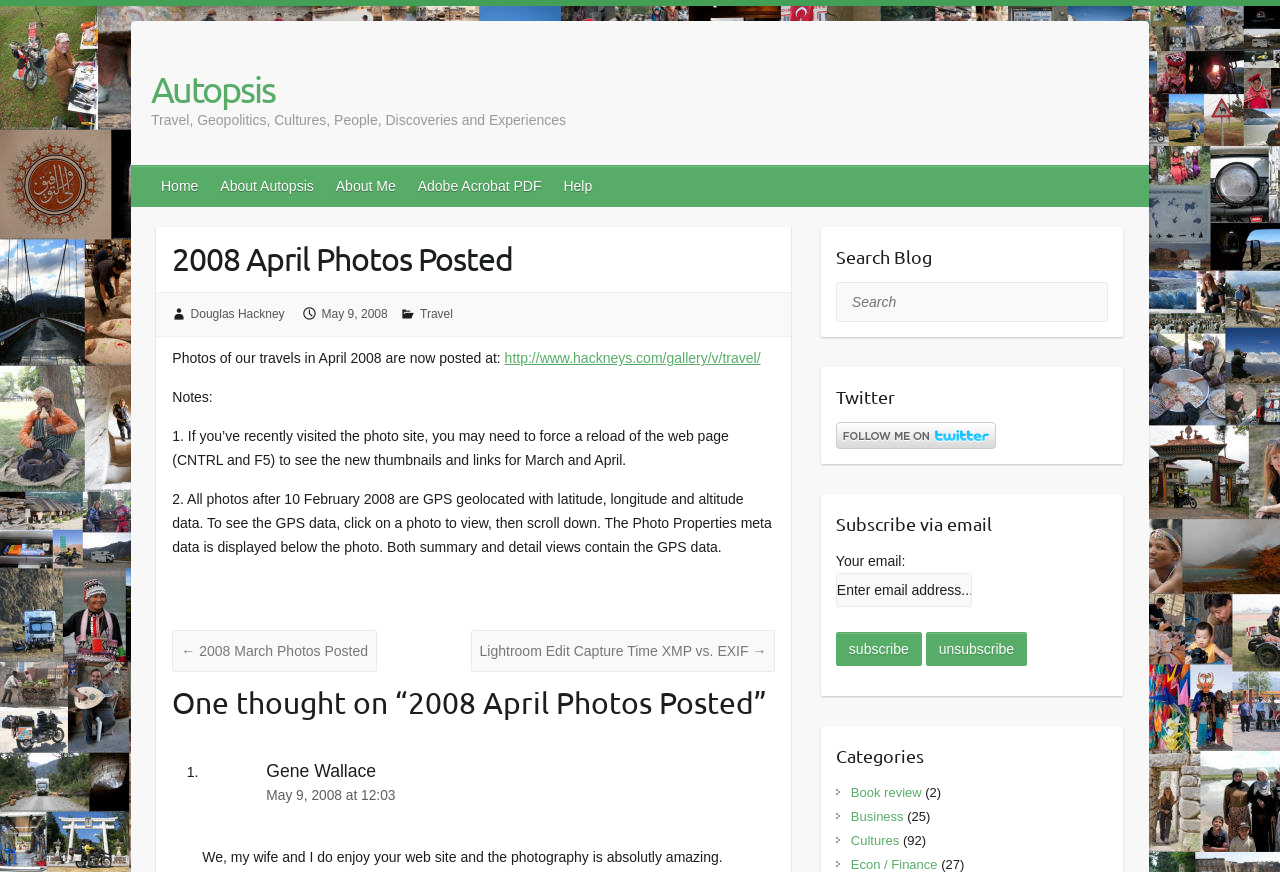What are the categories listed on the webpage?
Refer to the image and provide a concise answer in one word or phrase.

Book review, Business, Cultures, Econ / Finance